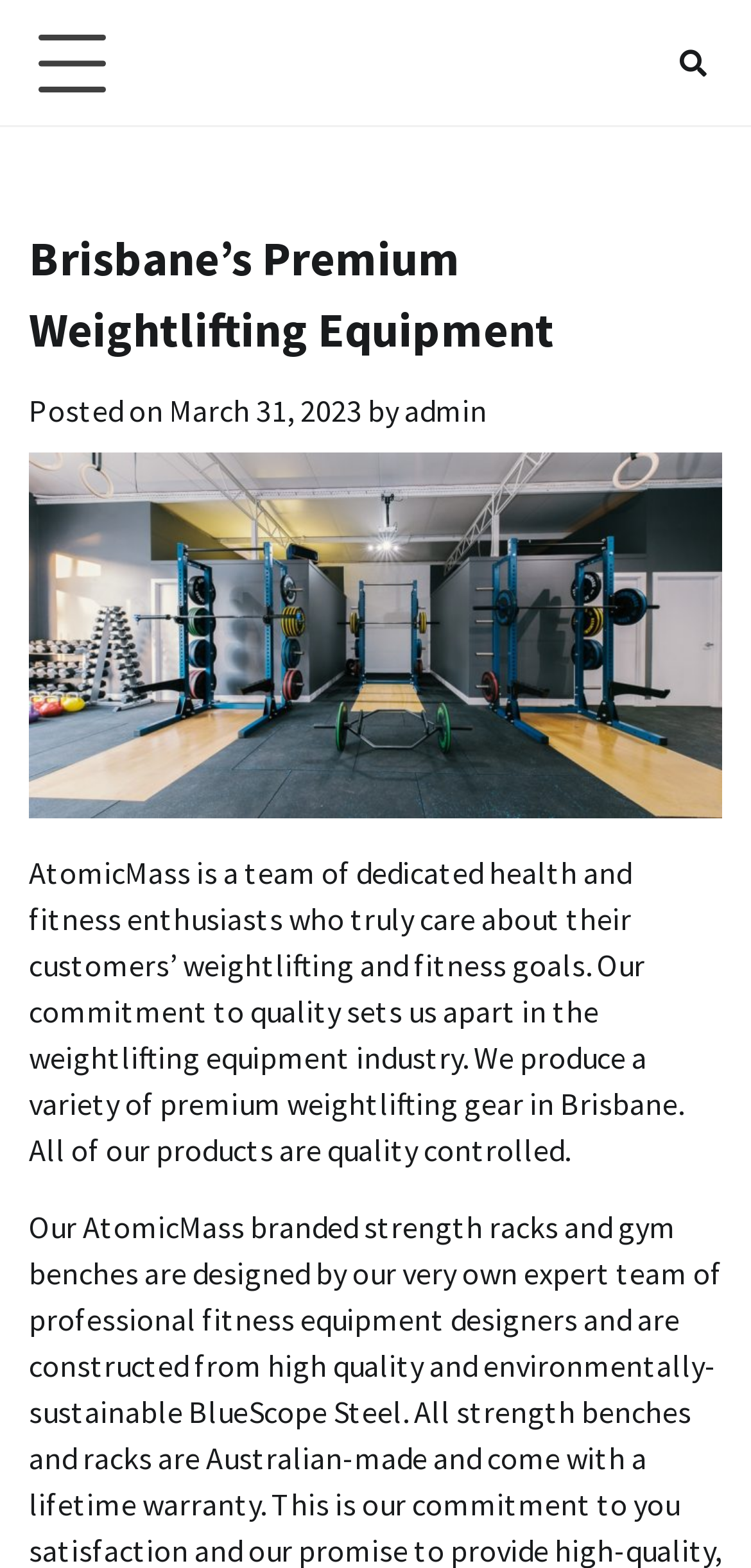Refer to the image and answer the question with as much detail as possible: What type of products does the company produce?

I found the type of products the company produces by reading the text that describes the company, which states that they produce a variety of premium weightlifting gear in Brisbane.